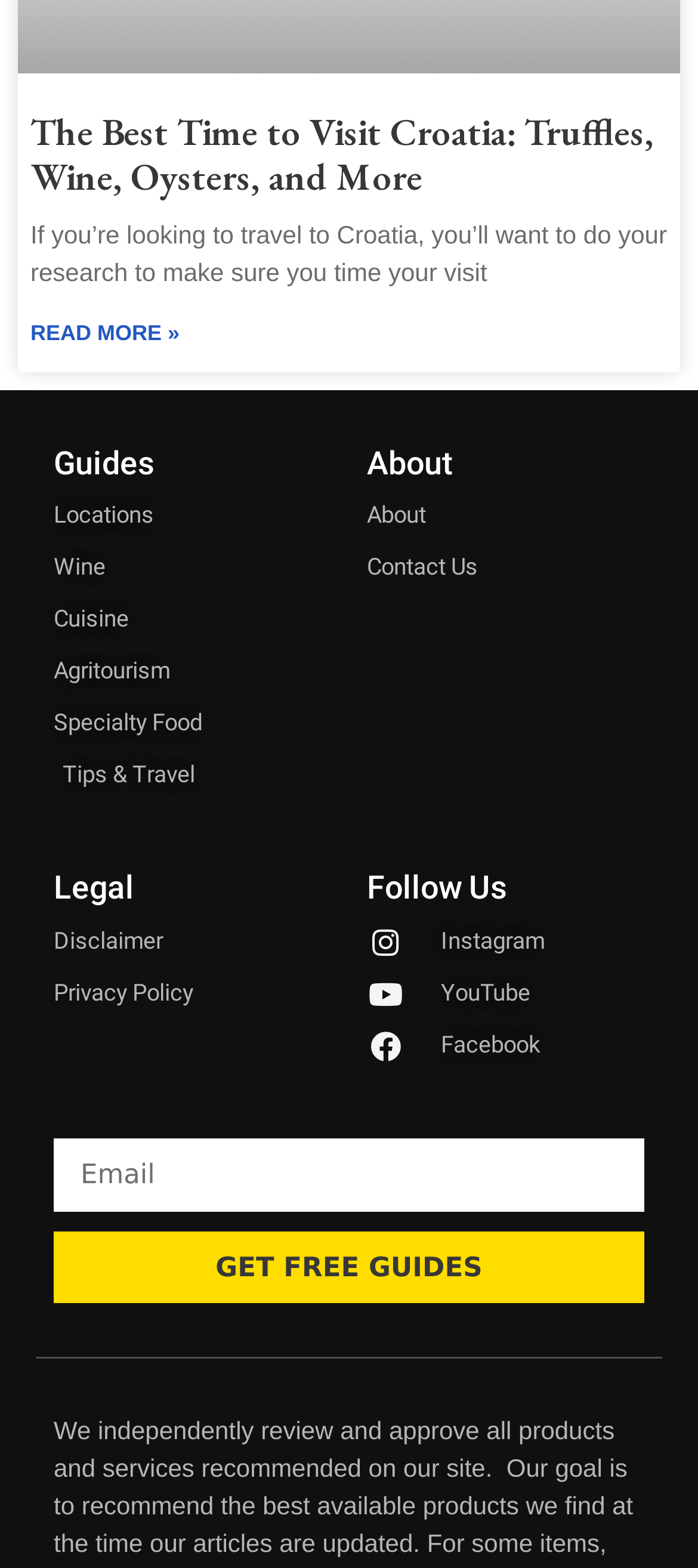Extract the bounding box for the UI element that matches this description: "Contact Us".

[0.526, 0.349, 0.923, 0.376]